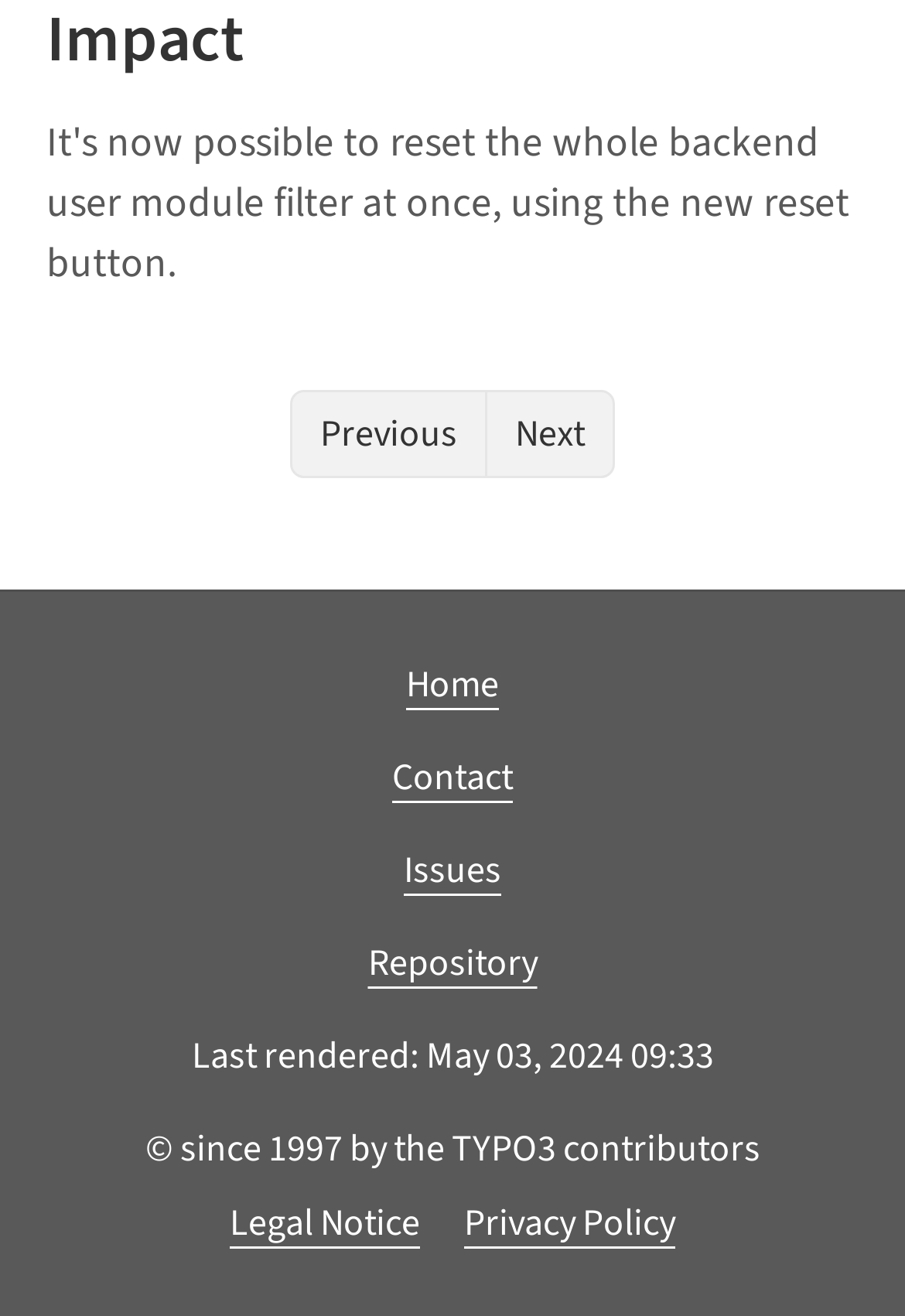Answer briefly with one word or phrase:
What is the copyright year?

1997